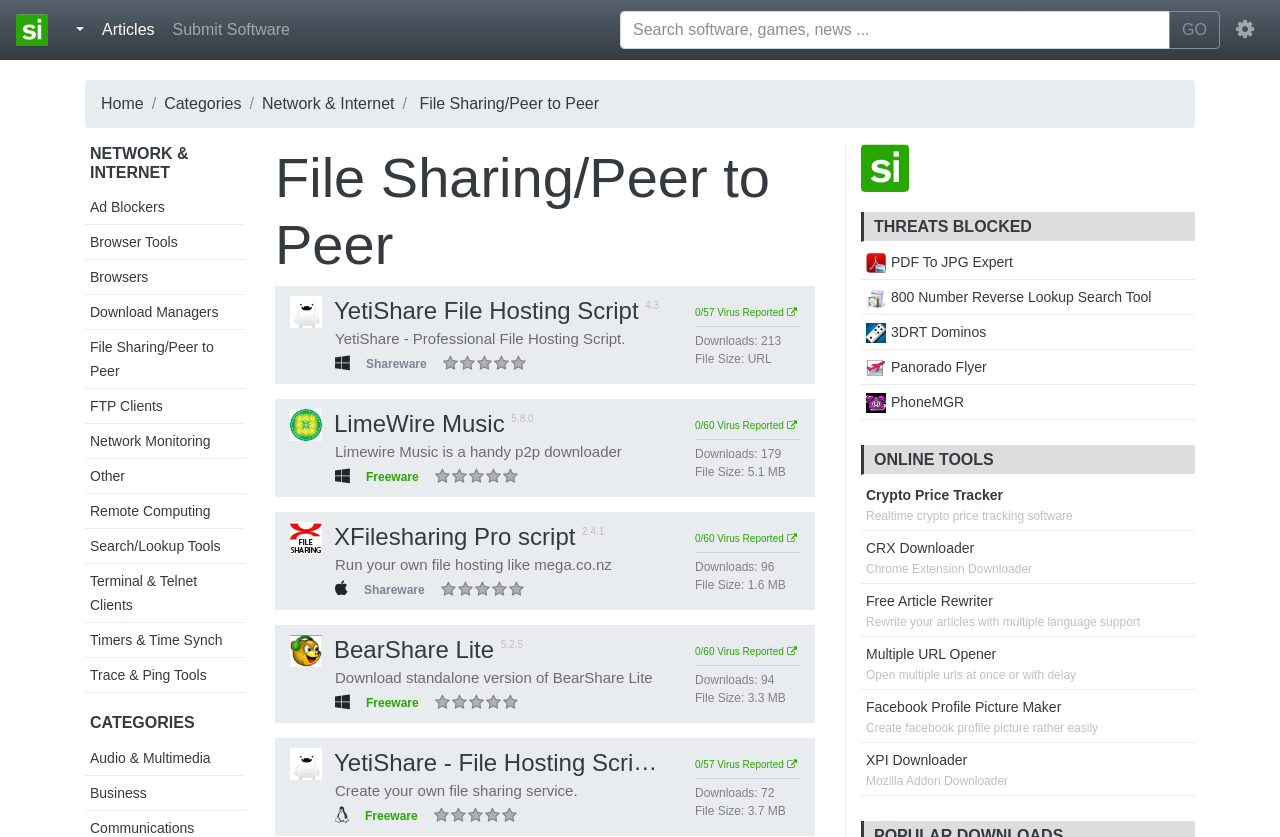What is the category of the software listed on this page?
Answer with a single word or short phrase according to what you see in the image.

Network & Internet